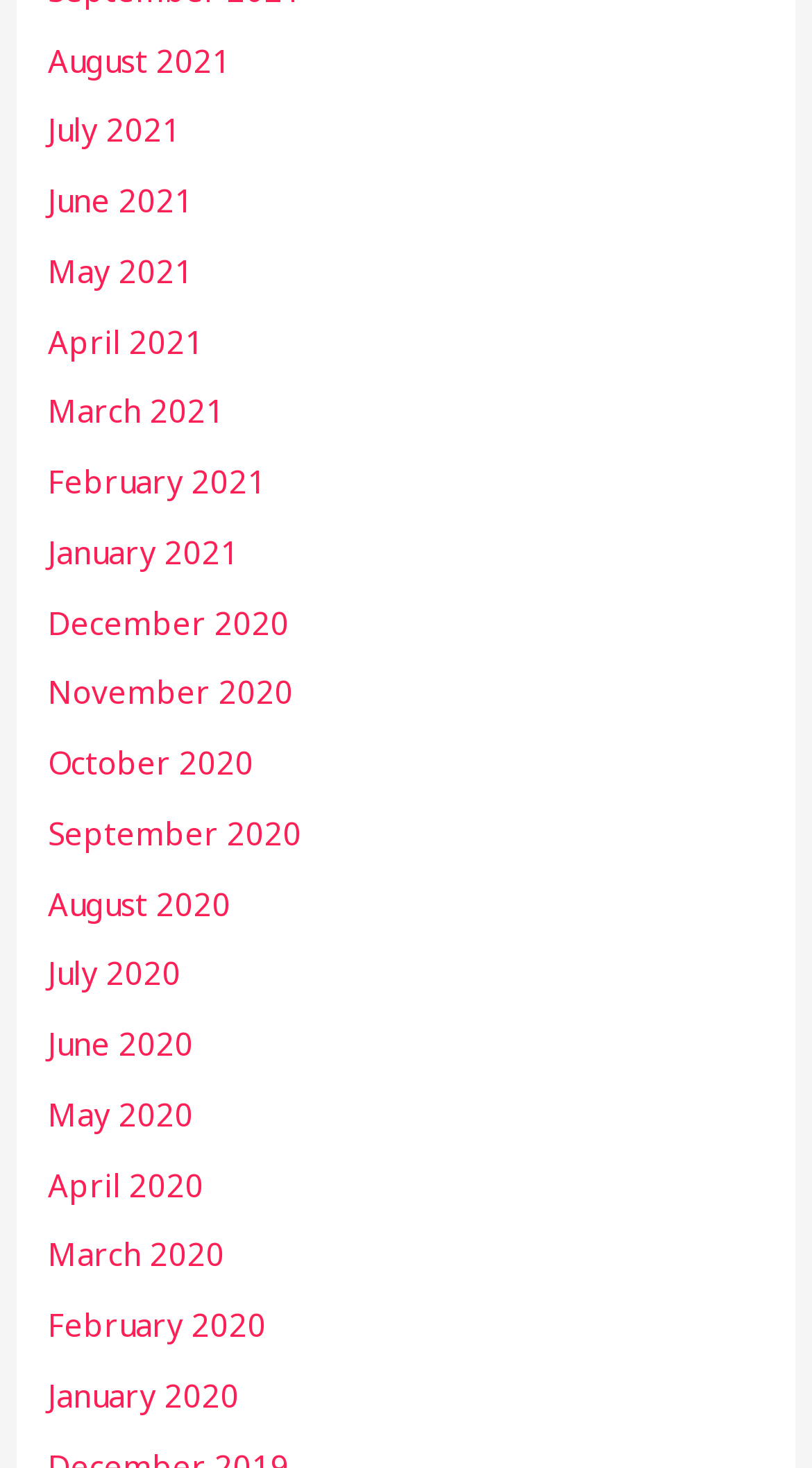Refer to the element description July 2020 and identify the corresponding bounding box in the screenshot. Format the coordinates as (top-left x, top-left y, bottom-right x, bottom-right y) with values in the range of 0 to 1.

[0.059, 0.649, 0.223, 0.677]